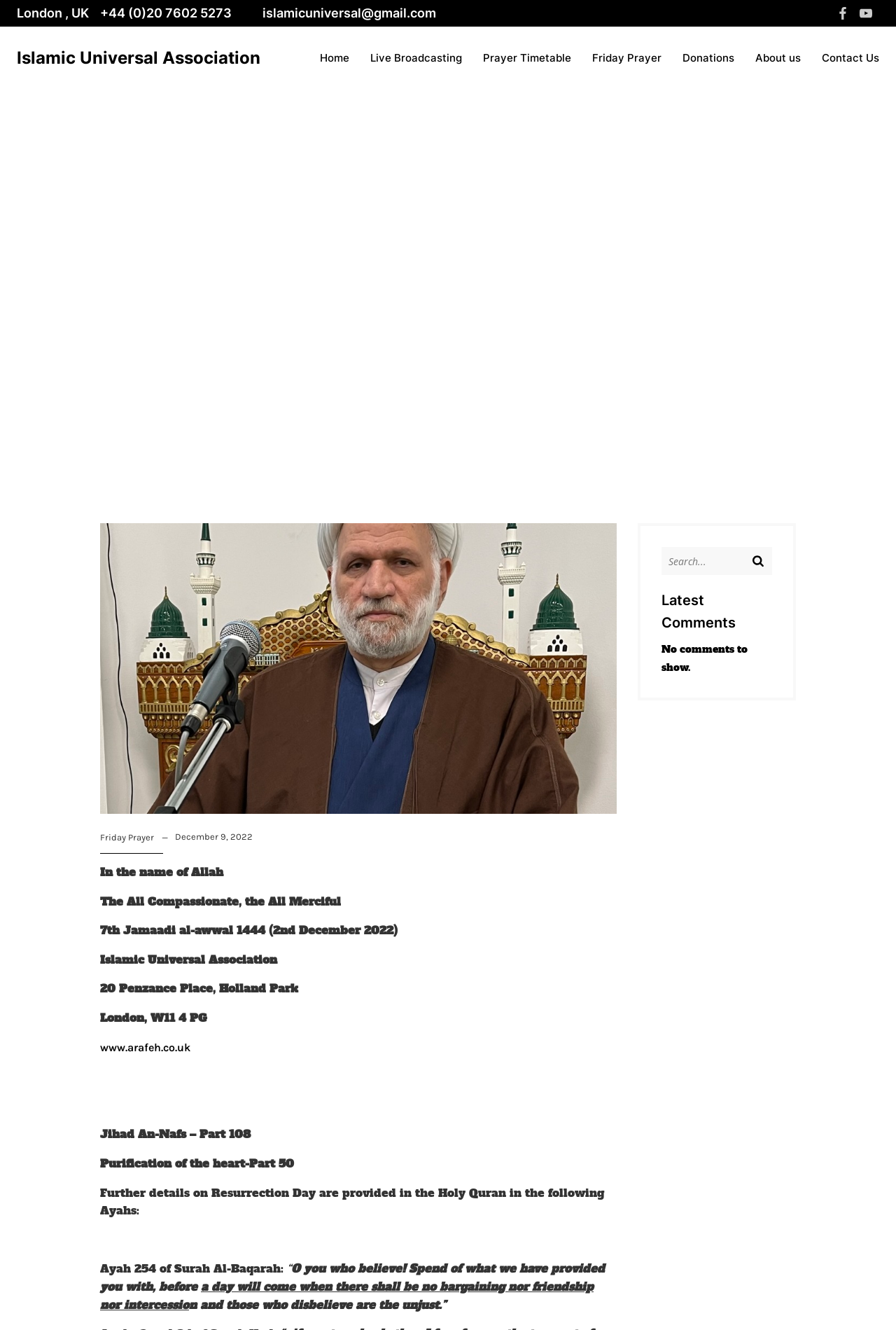Can you give a detailed response to the following question using the information from the image? What is the topic of the sermon mentioned on the webpage?

The topic of the sermon is mentioned in the static text elements on the webpage, which describe a sermon titled 'Jihad A'n-Nafs – Part 10', indicating that the sermon is about the struggle against one's own soul.